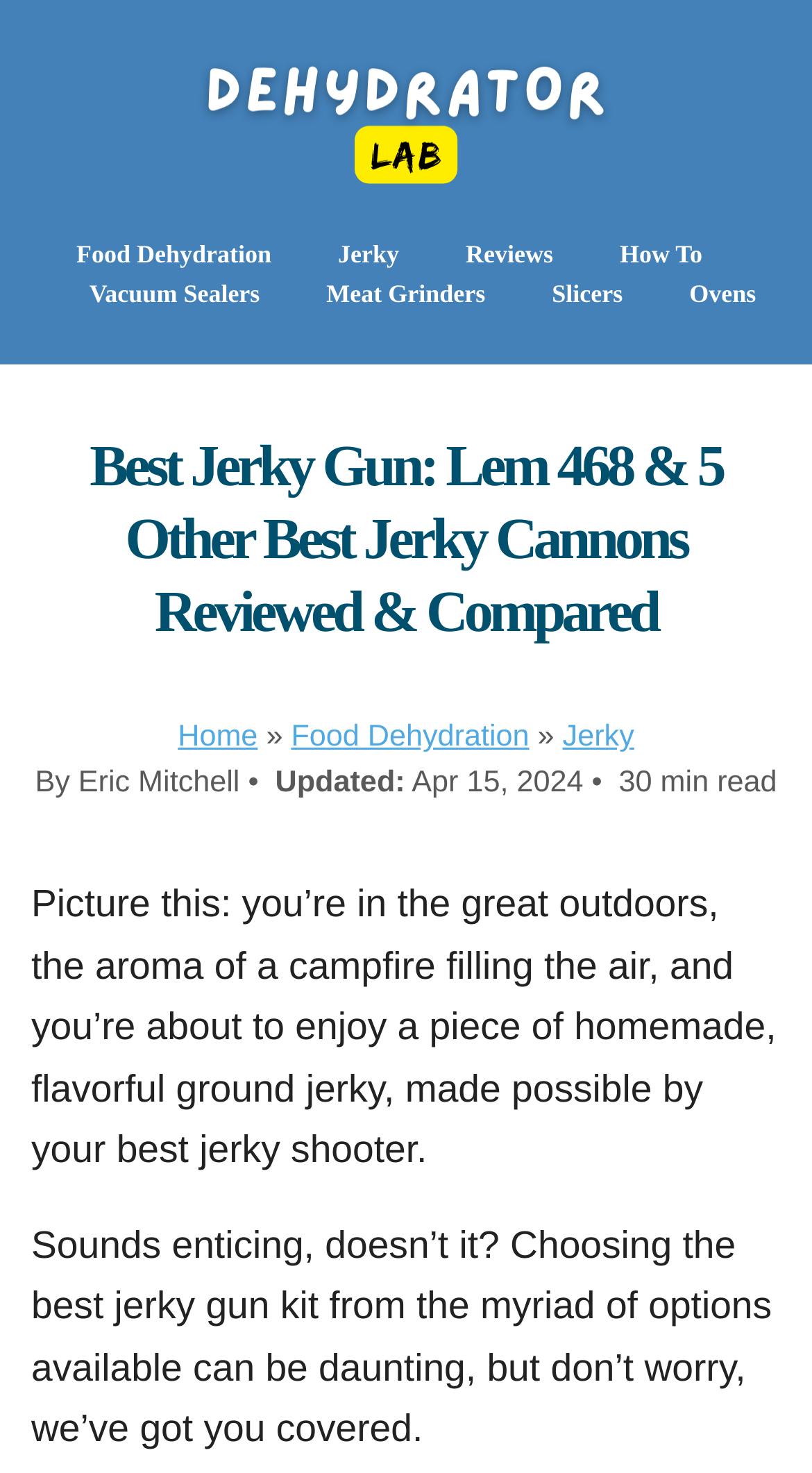Identify the bounding box coordinates of the clickable region to carry out the given instruction: "Go to Jerky page".

[0.416, 0.16, 0.491, 0.187]